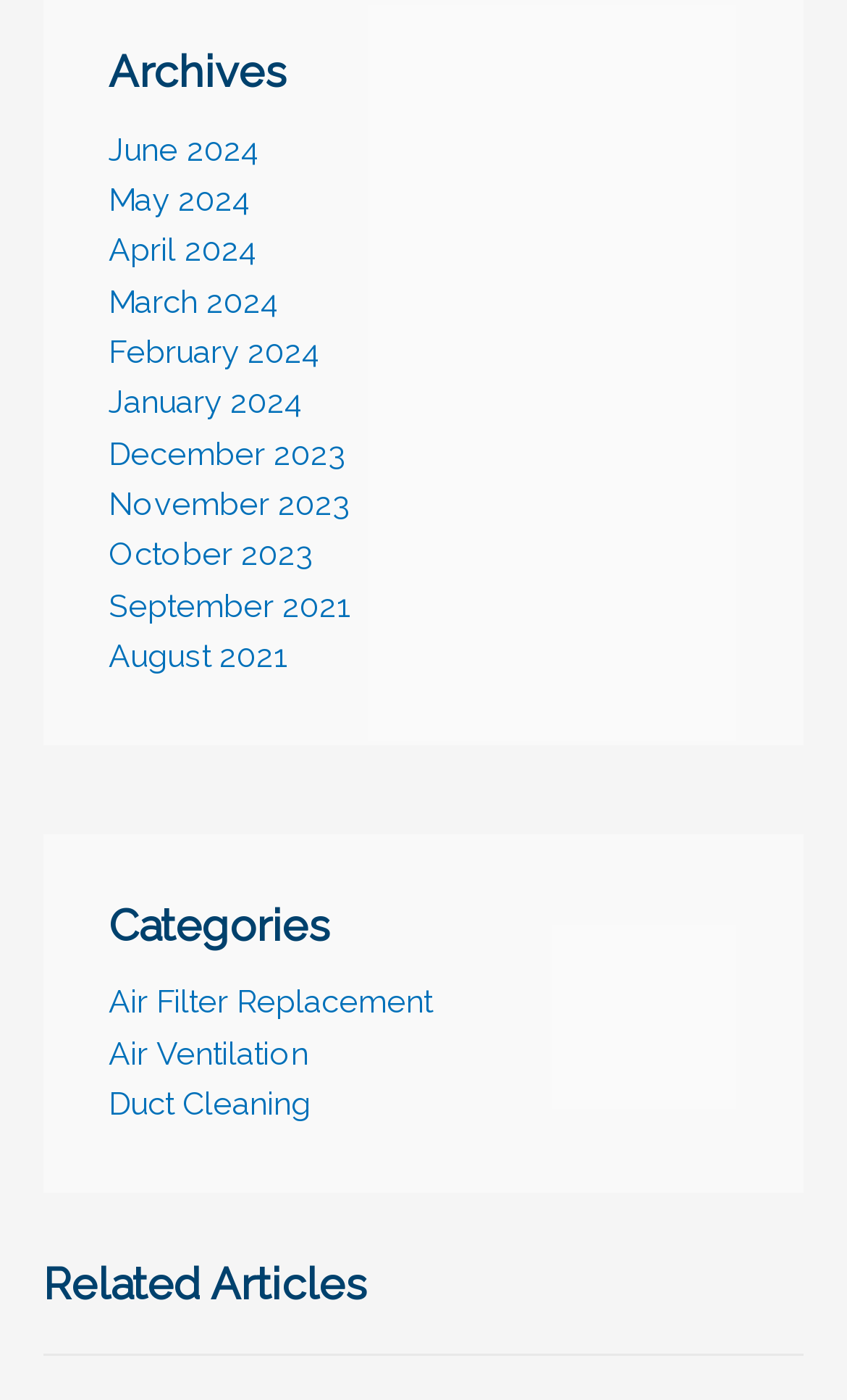Answer the question in one word or a short phrase:
What is the last section on the webpage?

Related Articles